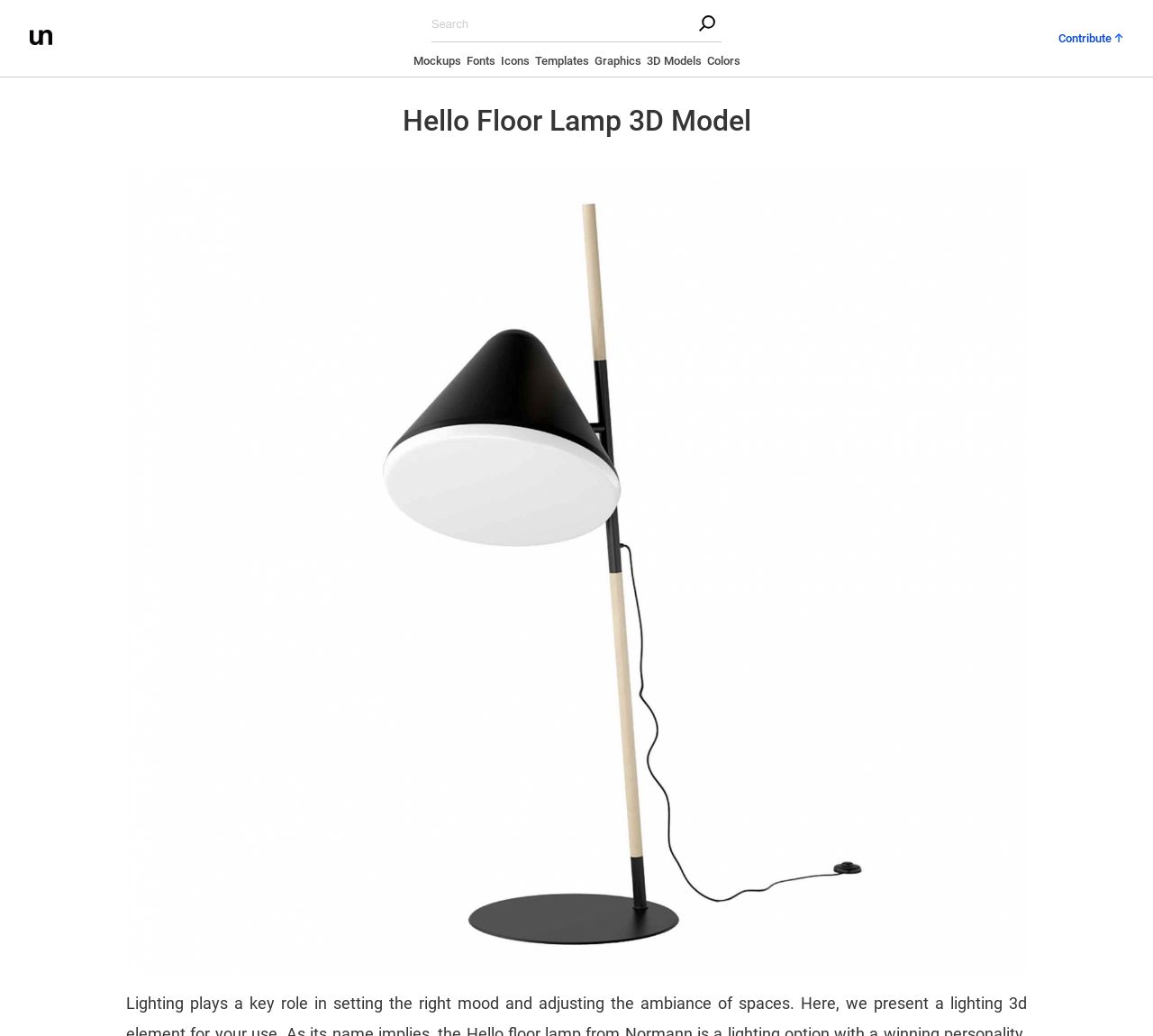Articulate a complete and detailed caption of the webpage elements.

The webpage is about a 3D model of a floor lamp, specifically the "Hello Floor Lamp 3D Model" made from a combination of painter steel and natural beech. 

At the top left corner, there is a link to "unblast" accompanied by a small image. On the right side of the top section, there is a link to "Contribute up" with an upward-pointing arrow icon.

Below the top section, there is a search box labeled "Search" in the middle. 

To the left of the search box, there are several links to different categories, including "Mockups", "Fonts", "Icons", "Templates", "Graphics", "3D Models", and "Colors". These links are arranged horizontally and are positioned near the top of the page.

The main content of the page is a large image of the "Hello Floor Lamp 3D Model", which takes up most of the page. Above the image, there is a heading with the same title, "Hello Floor Lamp 3D Model".